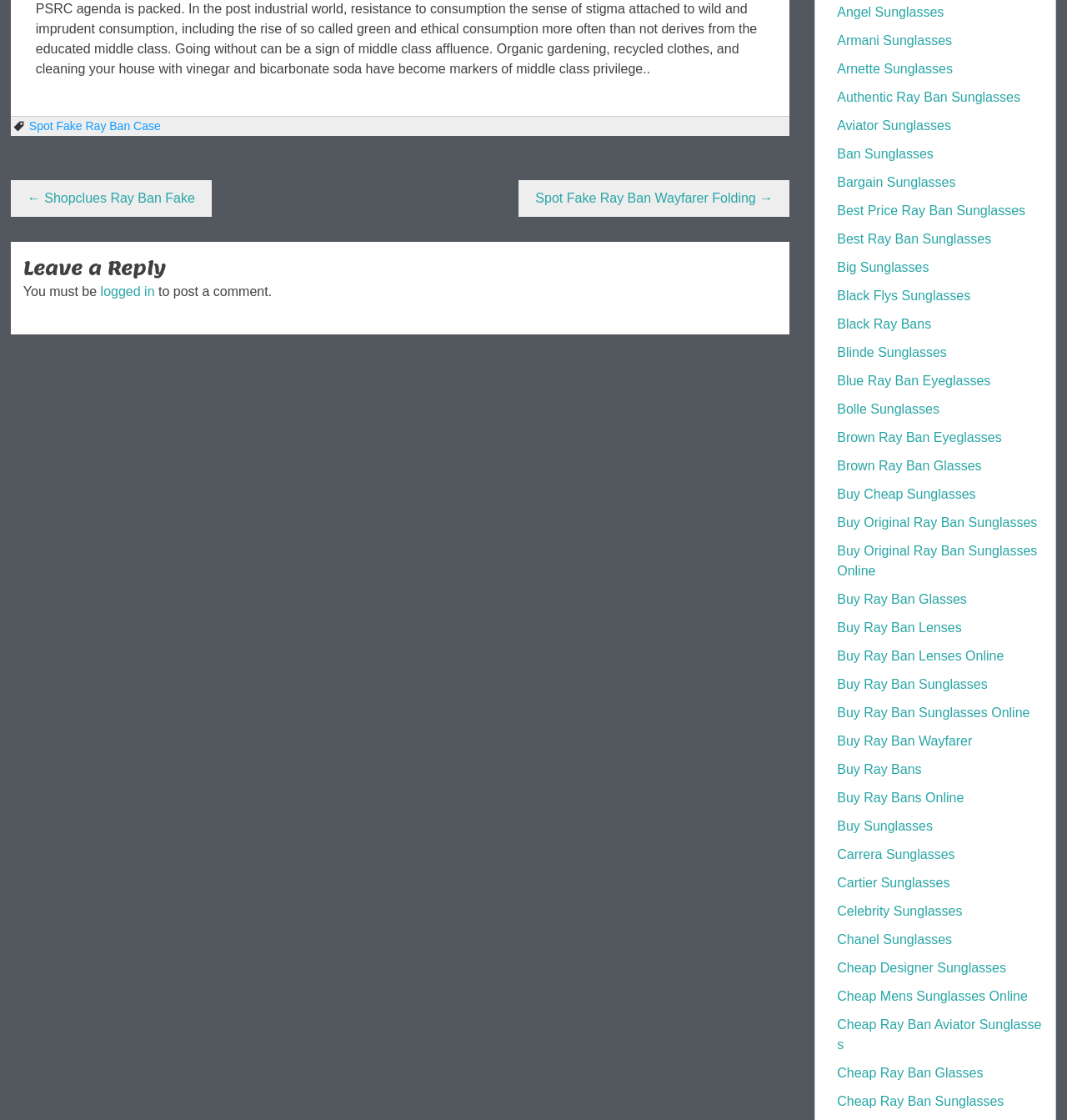Use a single word or phrase to answer this question: 
What is required to post a comment?

Logged in